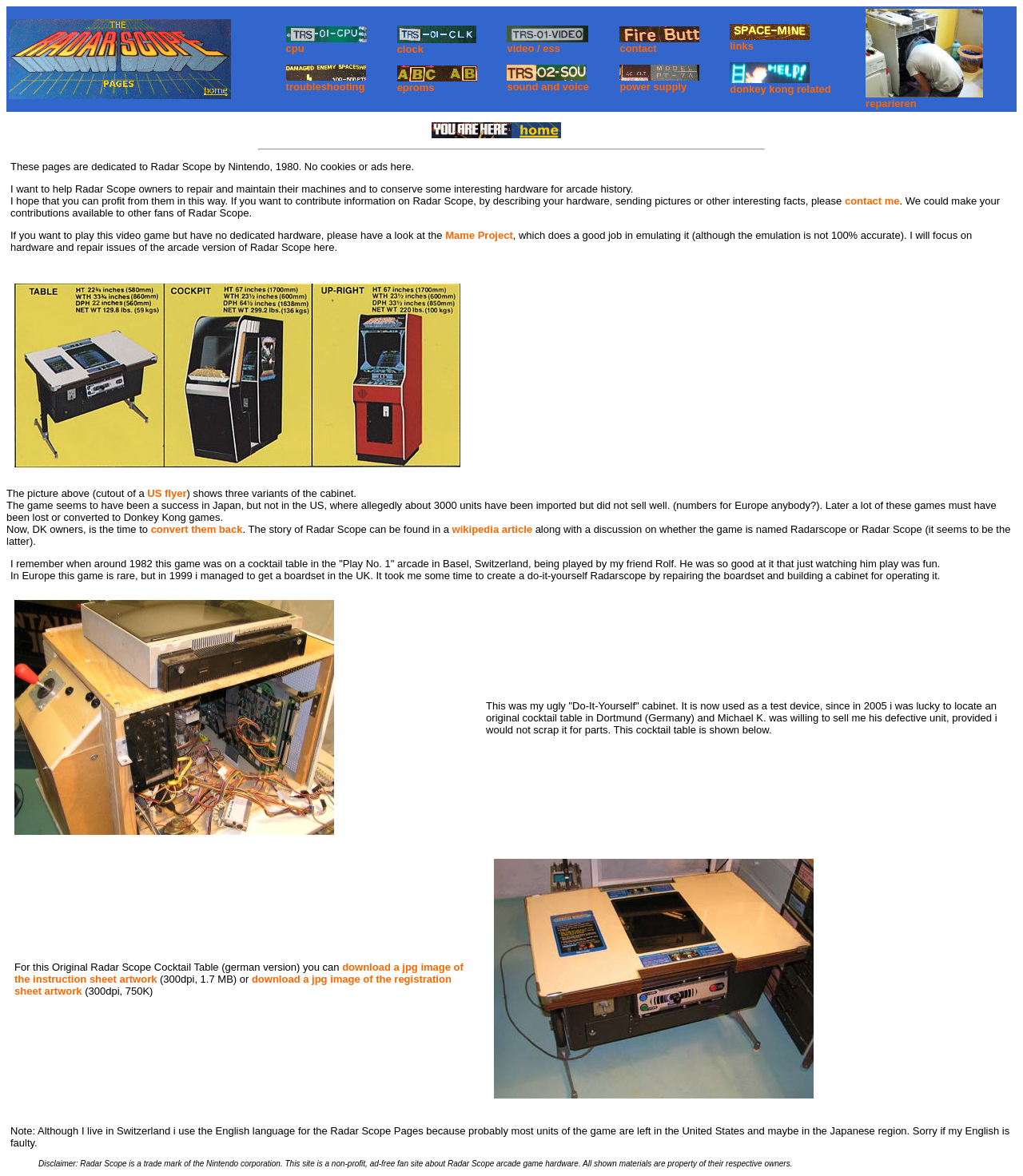What is the main topic of this webpage?
Using the image as a reference, answer the question in detail.

Based on the content of the webpage, including the images and text, it appears that the main topic is Radar Scope, a classic arcade game by Nintendo.